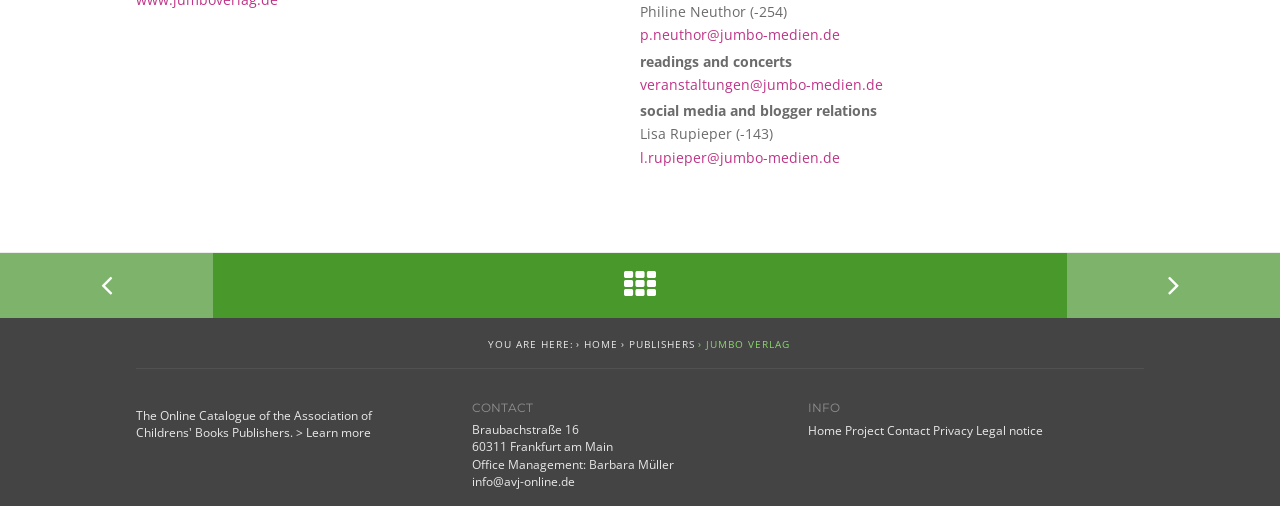Please identify the bounding box coordinates of the element's region that needs to be clicked to fulfill the following instruction: "Learn more about the company". The bounding box coordinates should consist of four float numbers between 0 and 1, i.e., [left, top, right, bottom].

[0.231, 0.838, 0.29, 0.871]